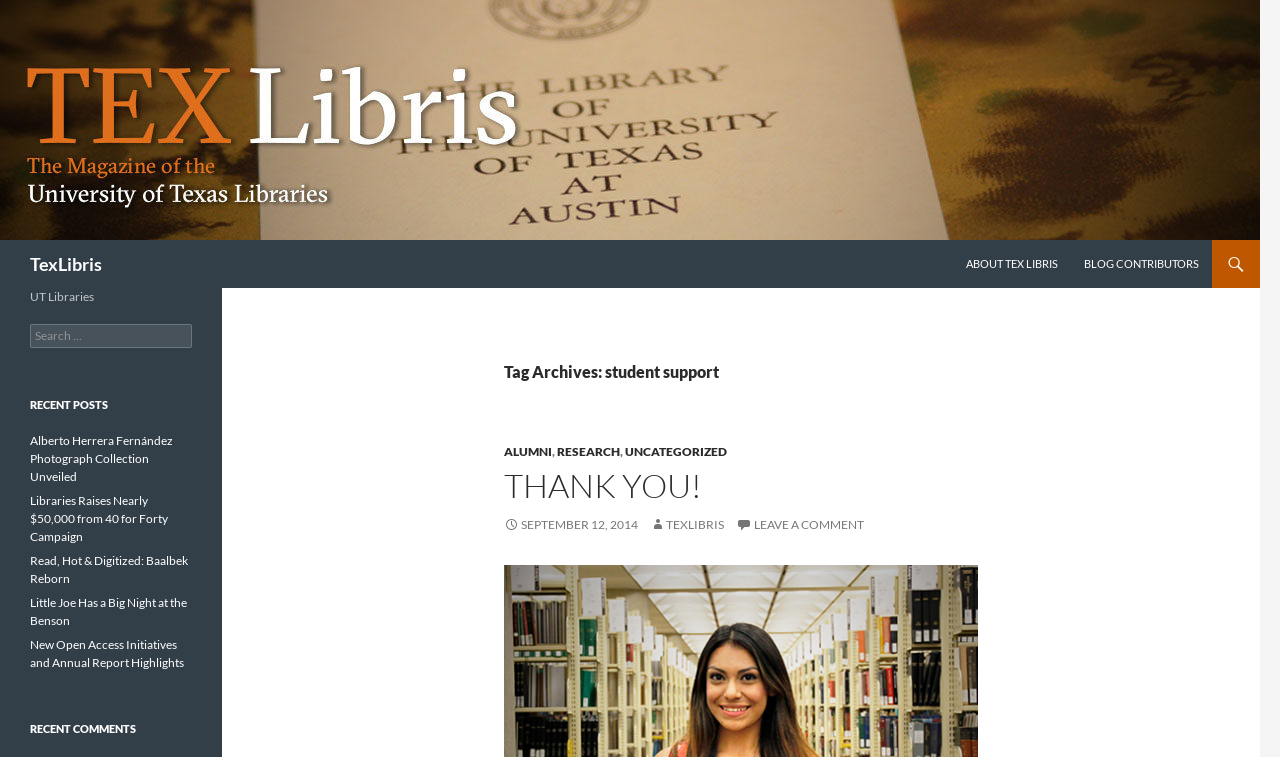Find the bounding box coordinates of the clickable area required to complete the following action: "Read about student support".

[0.394, 0.476, 0.764, 0.507]